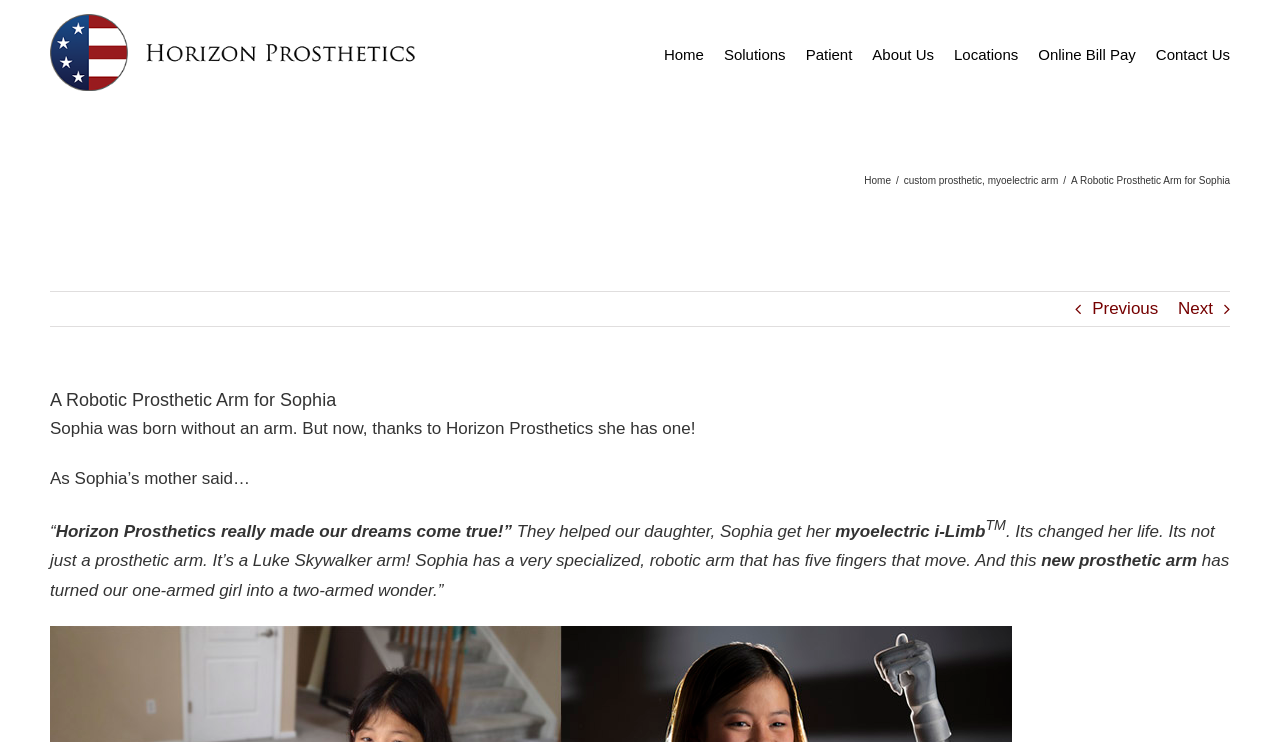What is the name of the company that helped Sophia?
Based on the image, provide your answer in one word or phrase.

Horizon Prosthetics